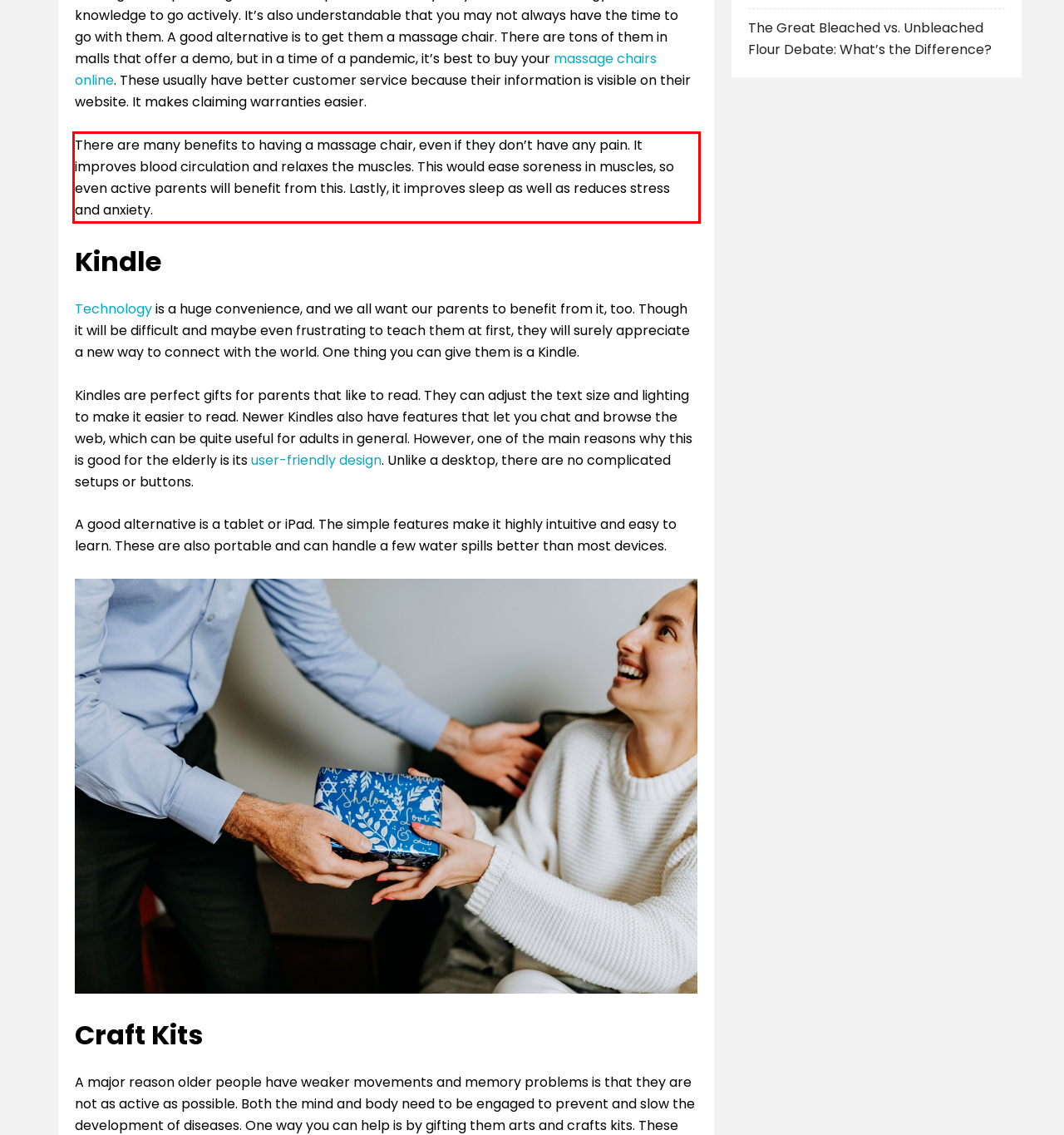Examine the webpage screenshot, find the red bounding box, and extract the text content within this marked area.

There are many benefits to having a massage chair, even if they don’t have any pain. It improves blood circulation and relaxes the muscles. This would ease soreness in muscles, so even active parents will benefit from this. Lastly, it improves sleep as well as reduces stress and anxiety.